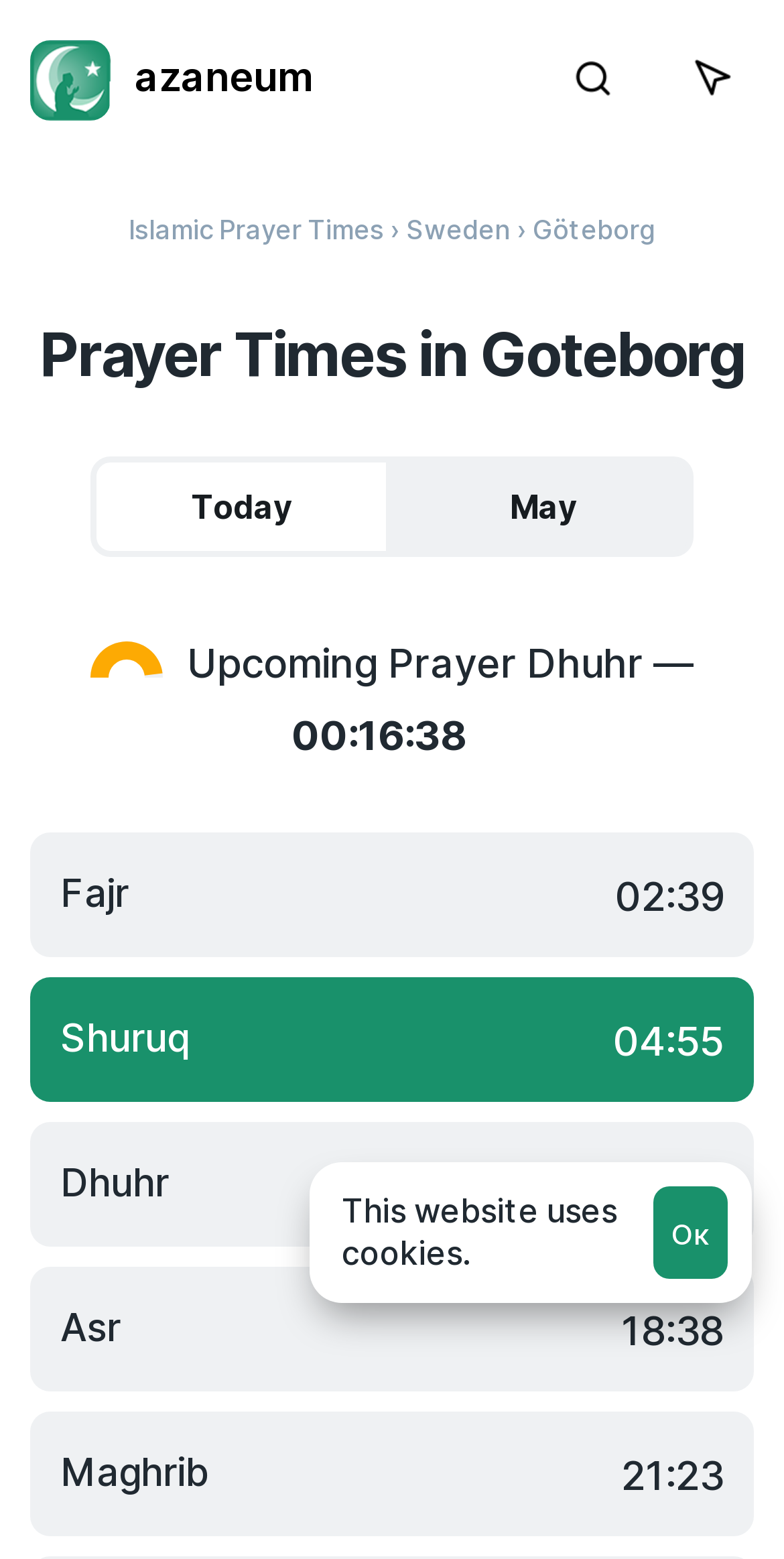What is the current prayer time for Fajr?
Based on the screenshot, answer the question with a single word or phrase.

02:39